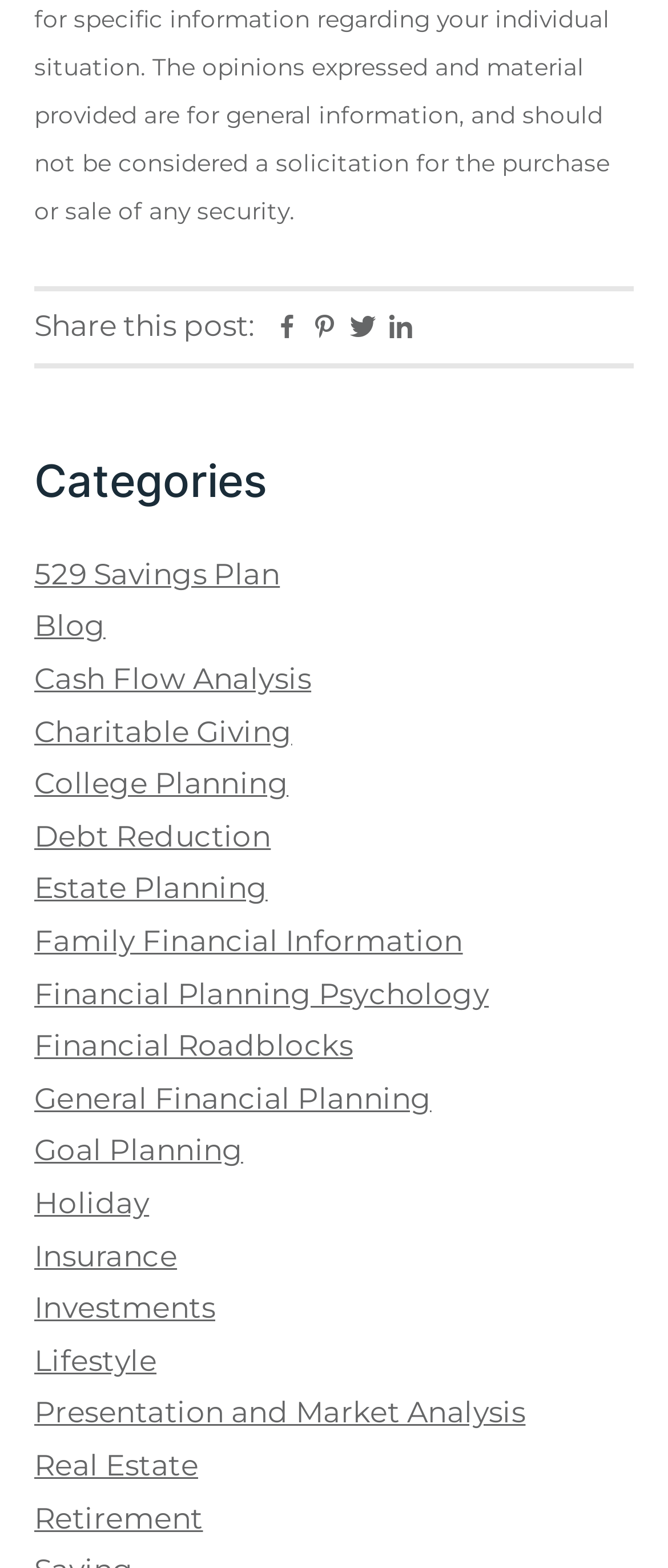What is the category of '529 Savings Plan'?
Please provide a comprehensive answer to the question based on the webpage screenshot.

The '529 Savings Plan' link is located under the 'Categories' heading, which suggests that it is a category related to financial planning. The surrounding links, such as 'Cash Flow Analysis', 'Charitable Giving', and 'College Planning', also support this conclusion.